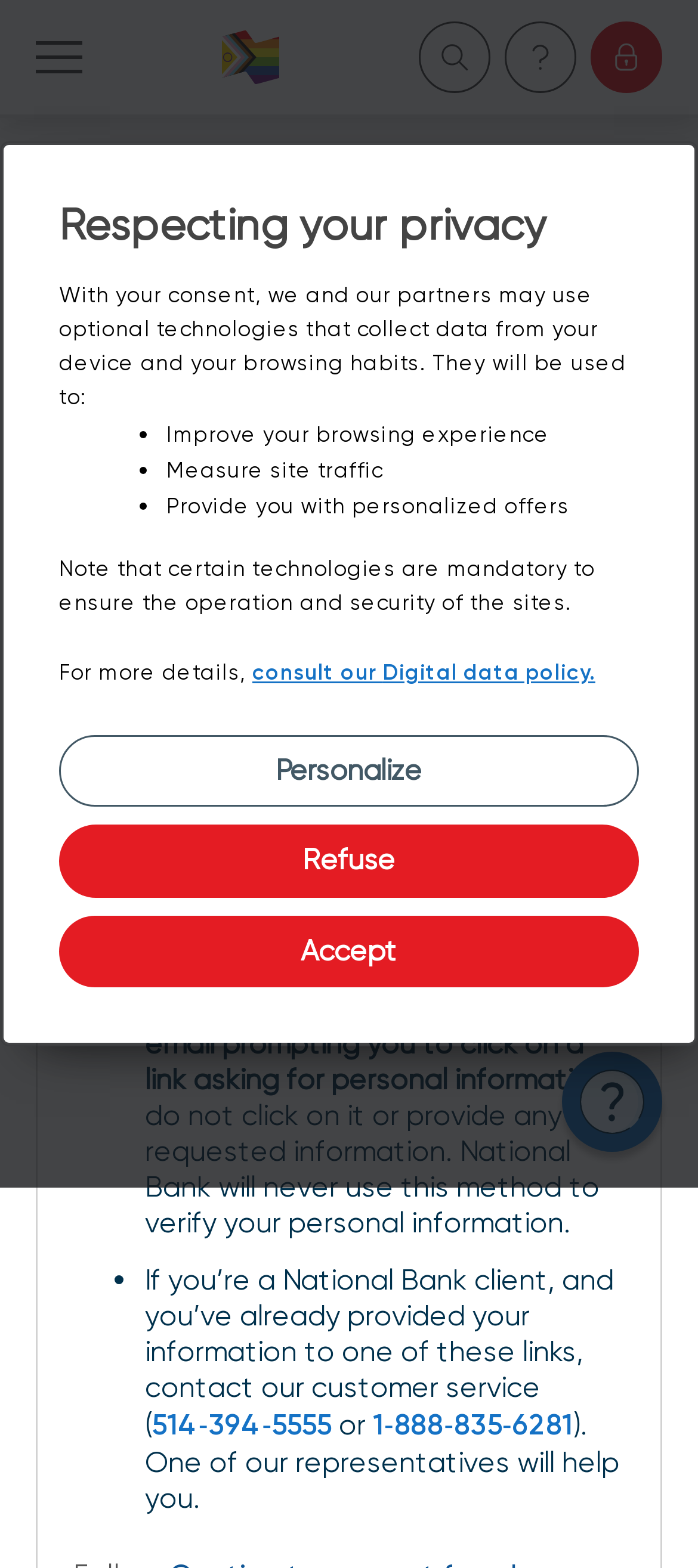Identify the bounding box coordinates of the section to be clicked to complete the task described by the following instruction: "Open main menu". The coordinates should be four float numbers between 0 and 1, formatted as [left, top, right, bottom].

[0.051, 0.026, 0.118, 0.047]